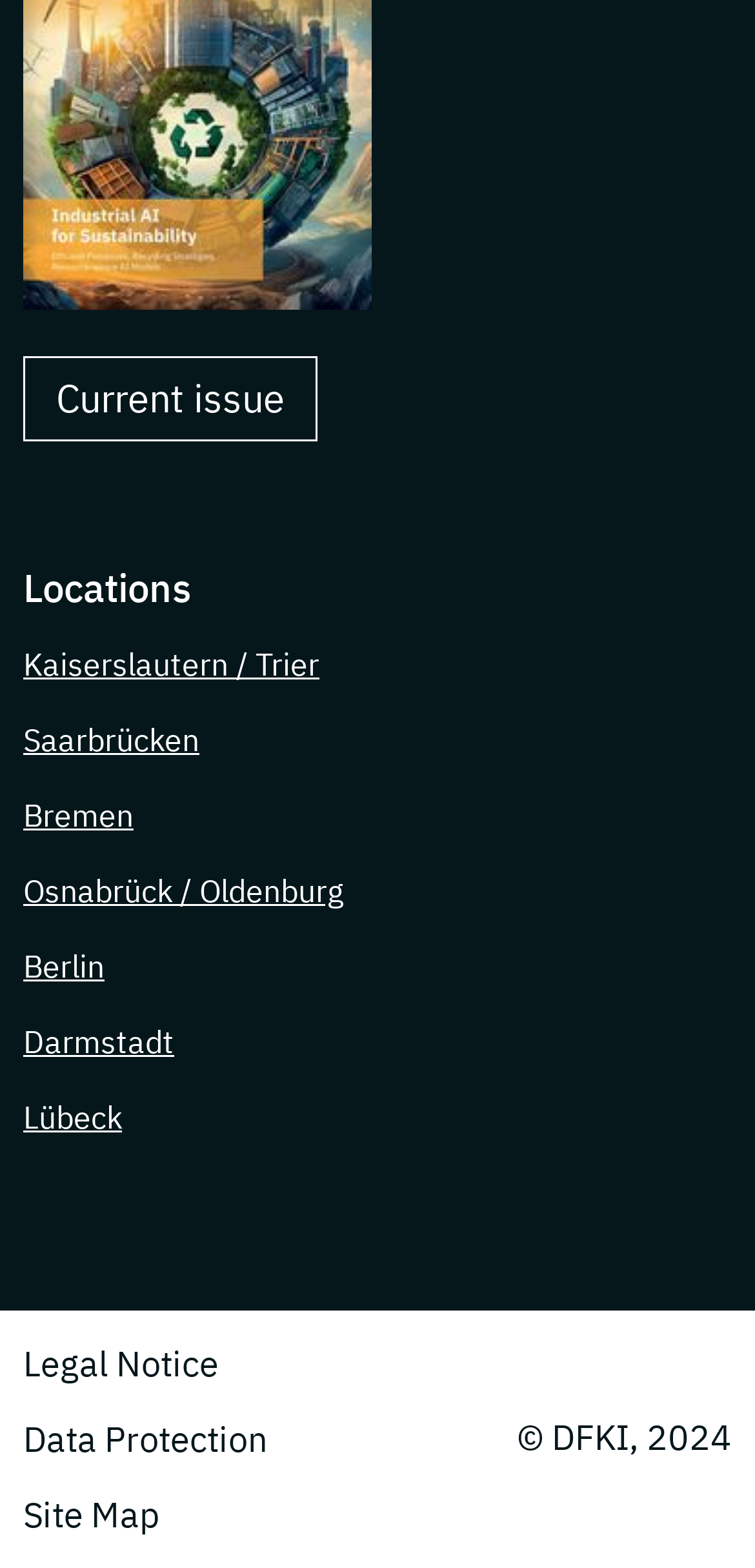Find and specify the bounding box coordinates that correspond to the clickable region for the instruction: "View site map".

[0.031, 0.942, 0.354, 0.991]